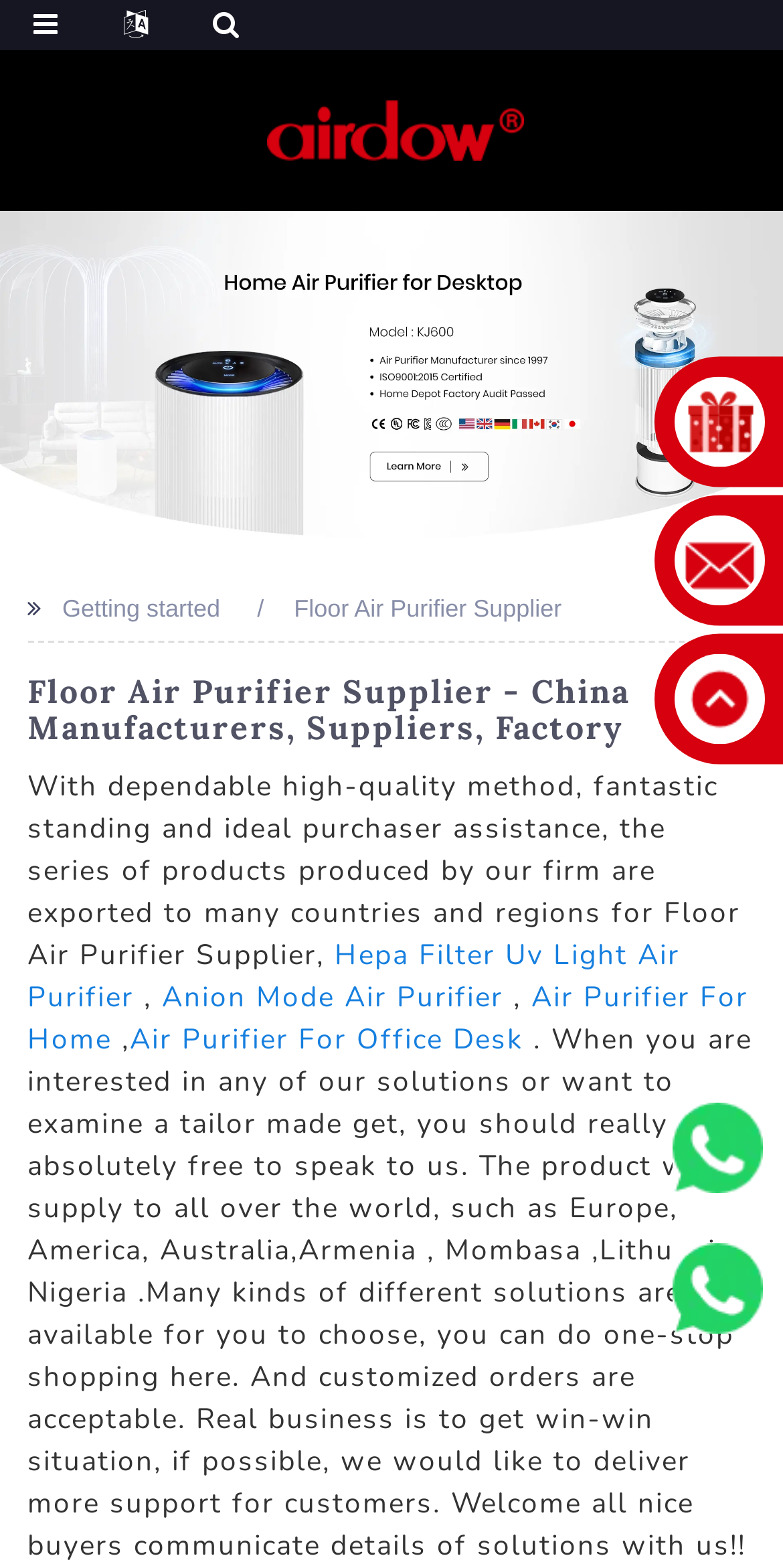With reference to the screenshot, provide a detailed response to the question below:
How many types of air purifiers are mentioned?

The webpage mentions three types of air purifiers: Hepa Filter Uv Light Air Purifier, Anion Mode Air Purifier, and Air Purifier For Home, which are mentioned as links on the webpage.